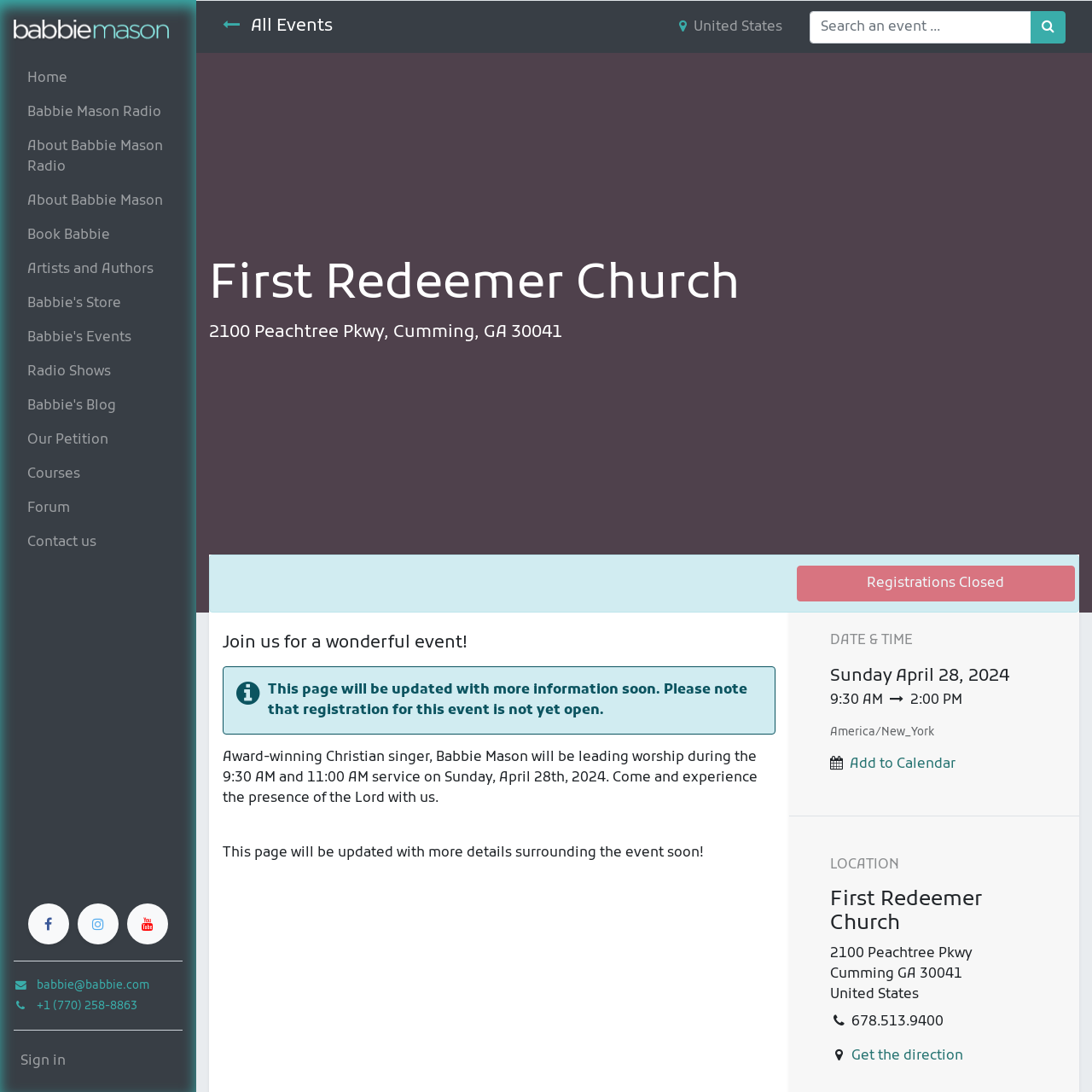Show me the bounding box coordinates of the clickable region to achieve the task as per the instruction: "Contact Babbie via email".

[0.034, 0.896, 0.137, 0.909]